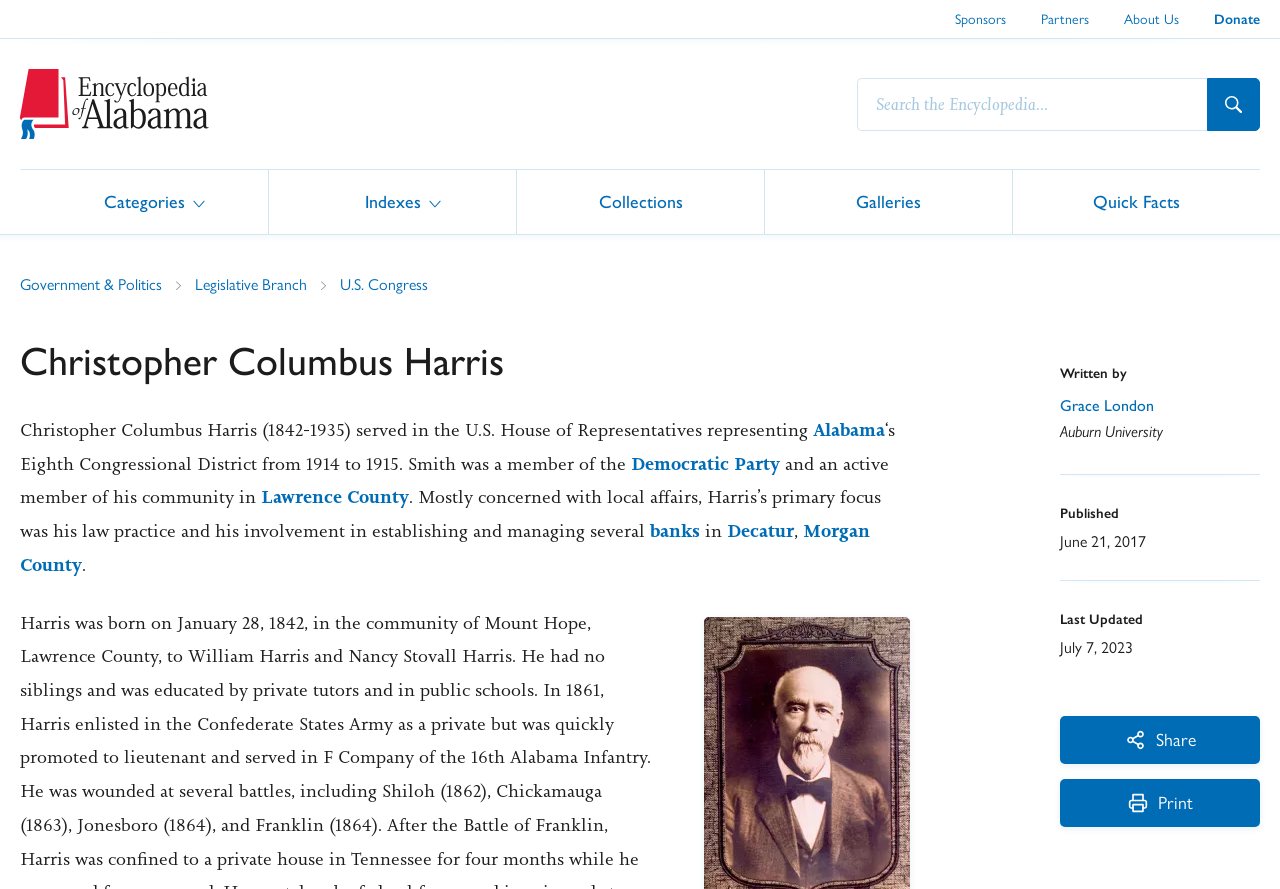Please provide the bounding box coordinates for the element that needs to be clicked to perform the following instruction: "Visit the Alabama page". The coordinates should be given as four float numbers between 0 and 1, i.e., [left, top, right, bottom].

[0.635, 0.47, 0.691, 0.497]